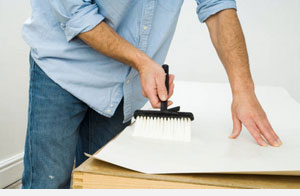Detail everything you observe in the image.

The image depicts a skilled tradesperson preparing wallpaper for application, highlighting the craftsmanship involved in wallpapering. The individual, dressed in a light blue shirt and denim jeans, is using a specialized tool to smooth out adhesive on the back of a wallpaper sheet, ensuring a perfect installation. The focus on the intricate details of the process, such as the texture of the wallpaper and the precision of the tool, underscores the artistry and professionalism required in wallpapering services. This image effectively represents the expertise offered by wallpapering professionals, crucial for achieving a polished and lasting finish in any renovation project.